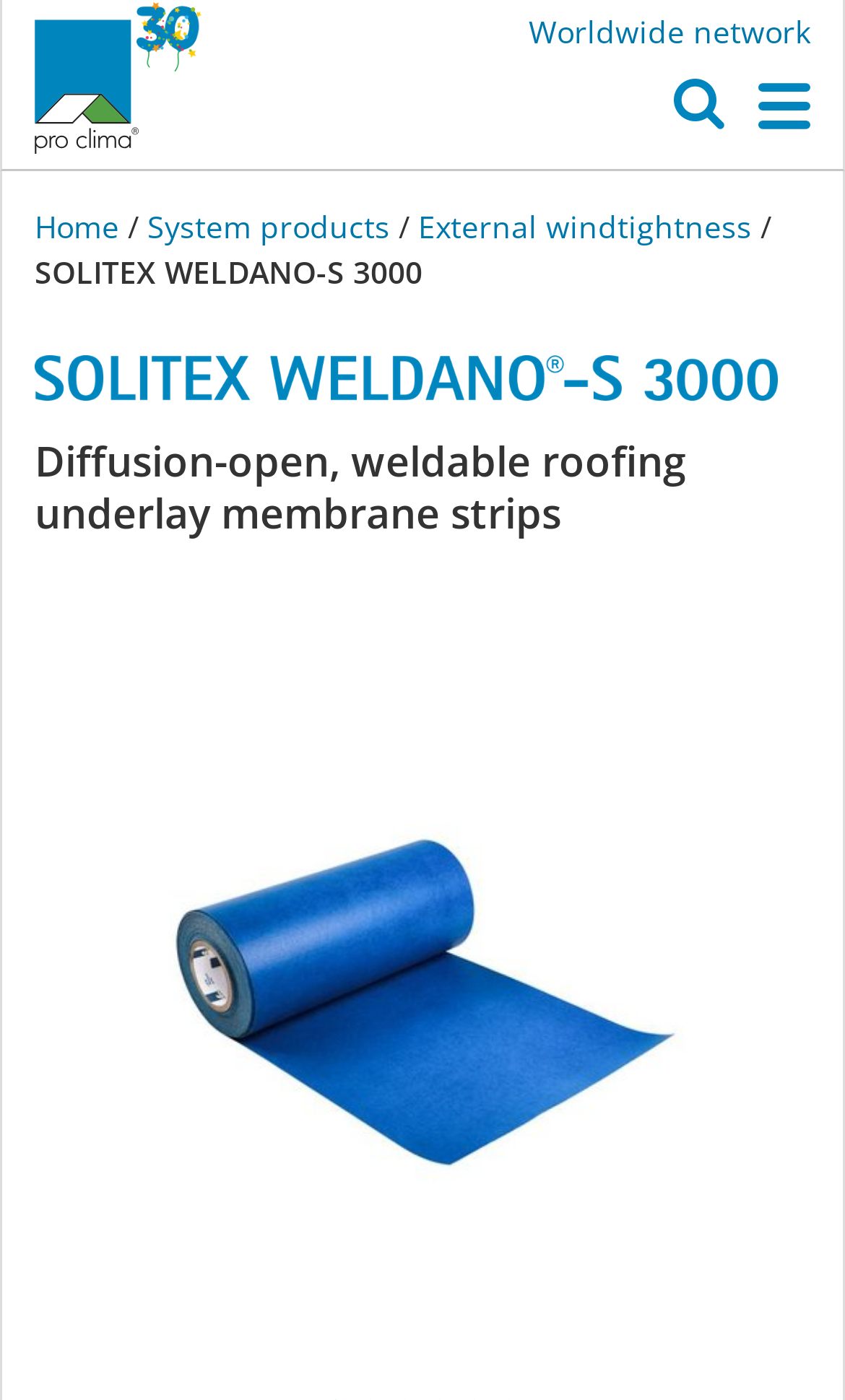Using the provided element description: "Privacy Policy", identify the bounding box coordinates. The coordinates should be four floats between 0 and 1 in the order [left, top, right, bottom].

None